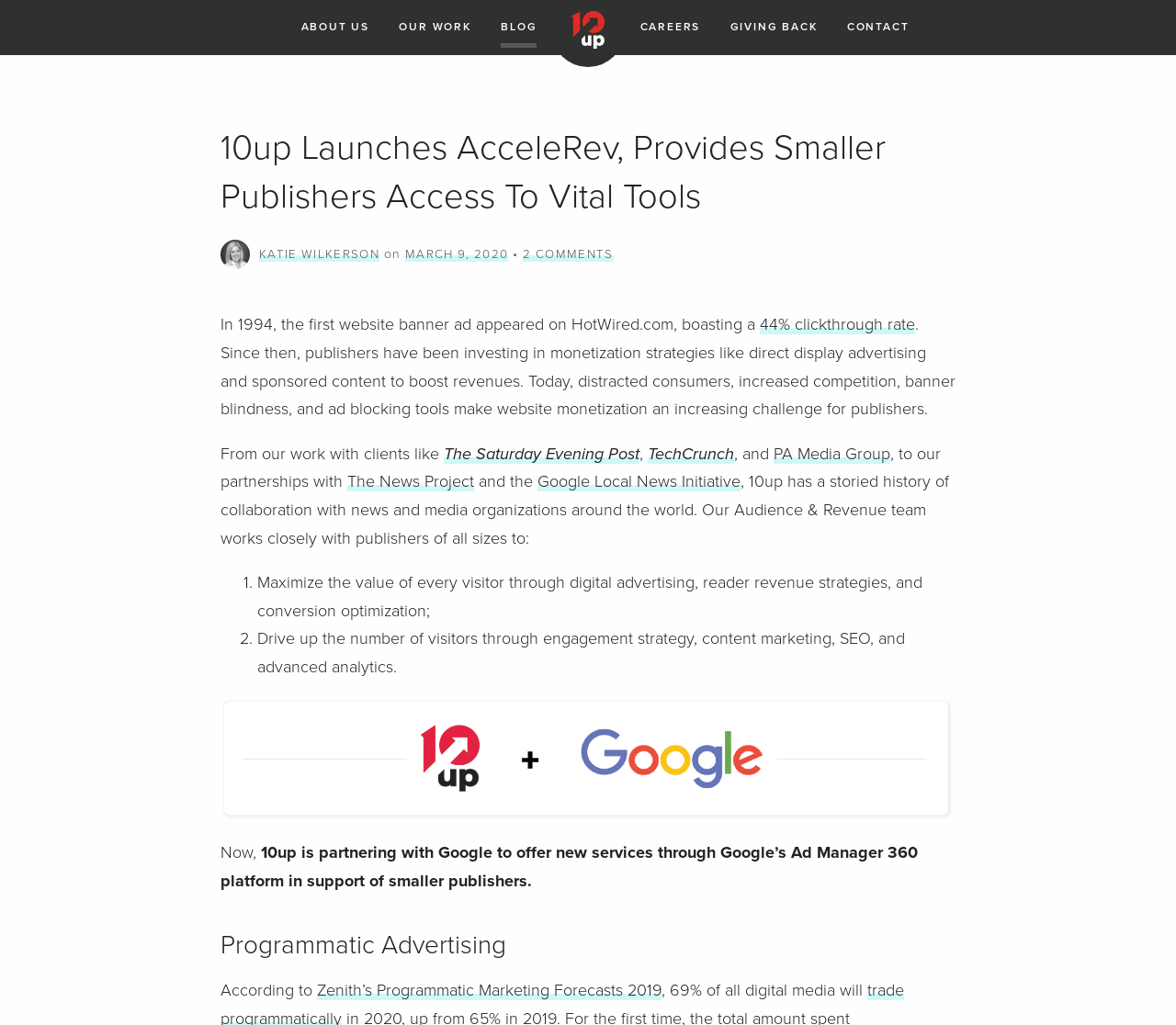Given the description "PA Media Group", determine the bounding box of the corresponding UI element.

[0.658, 0.433, 0.757, 0.452]